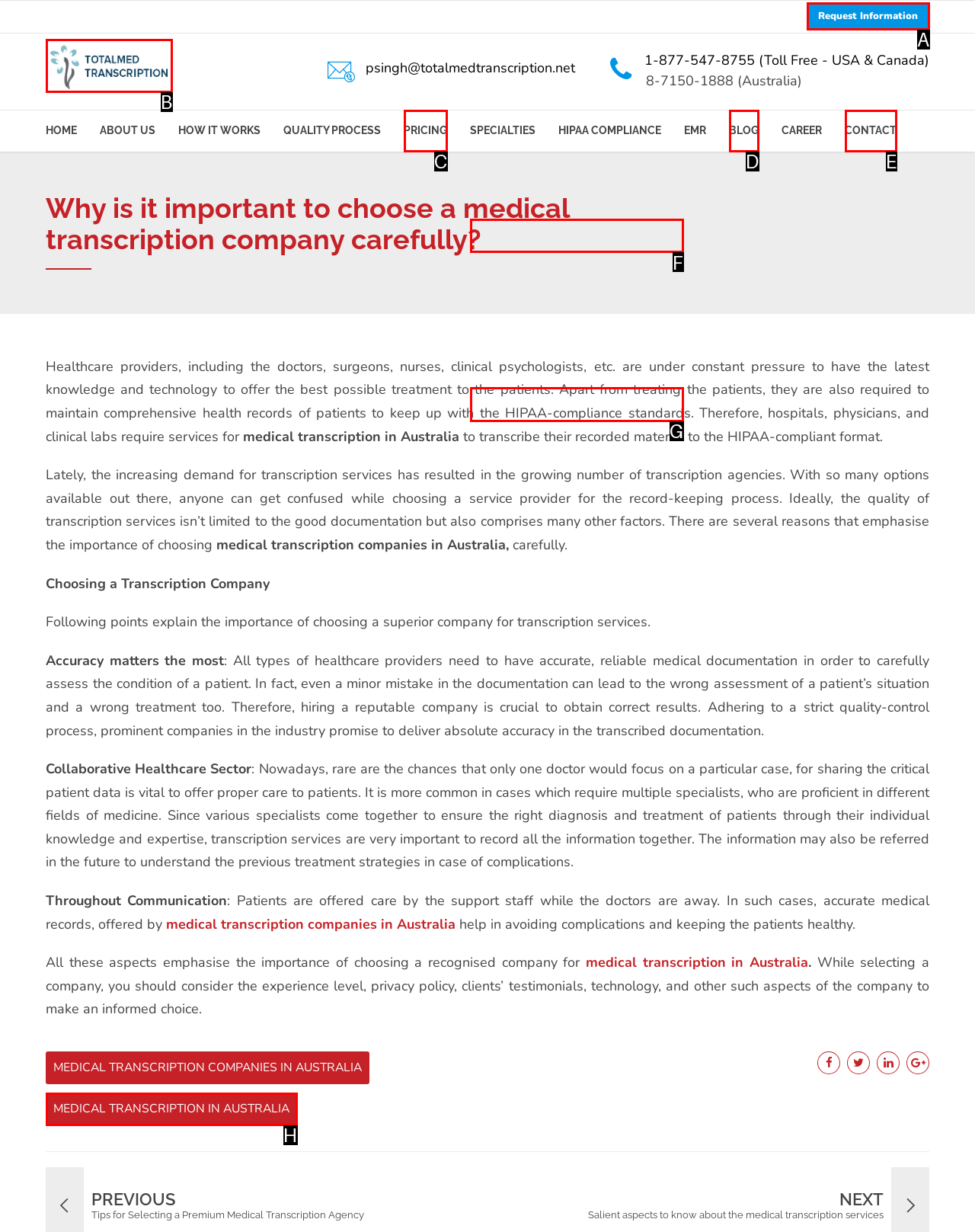Match the element description: medical transcription in Australia to the correct HTML element. Answer with the letter of the selected option.

H